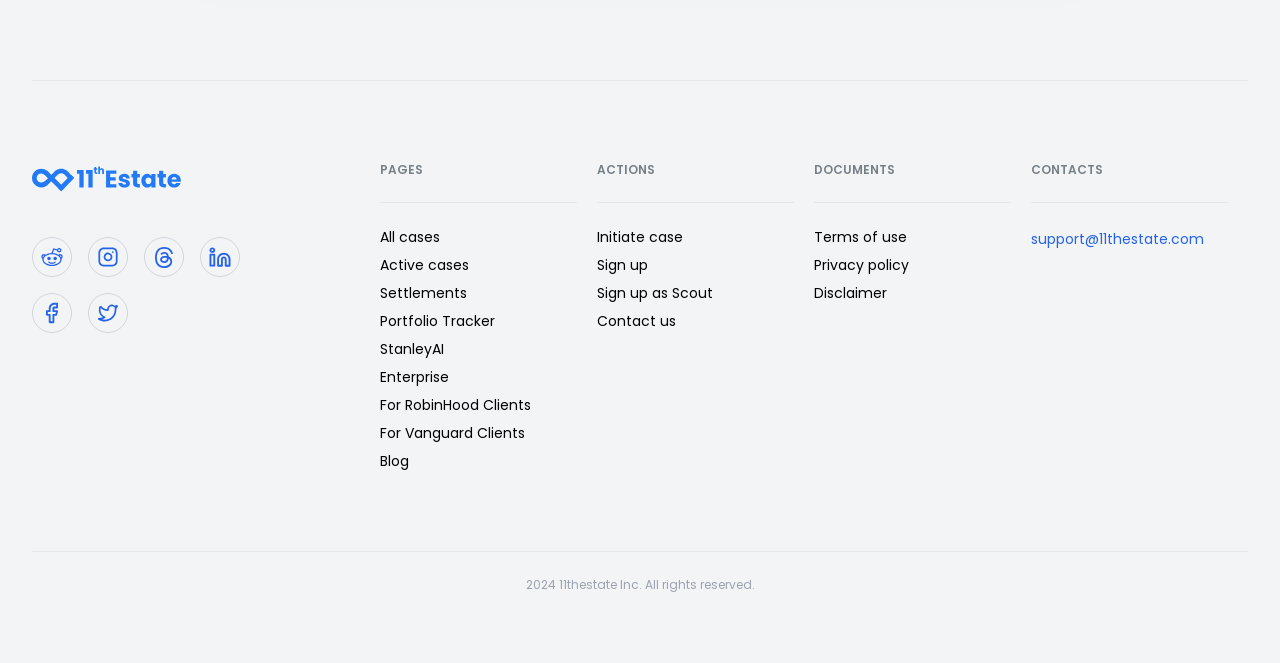Please answer the following question using a single word or phrase: What is the main category of links on the left side?

Pages